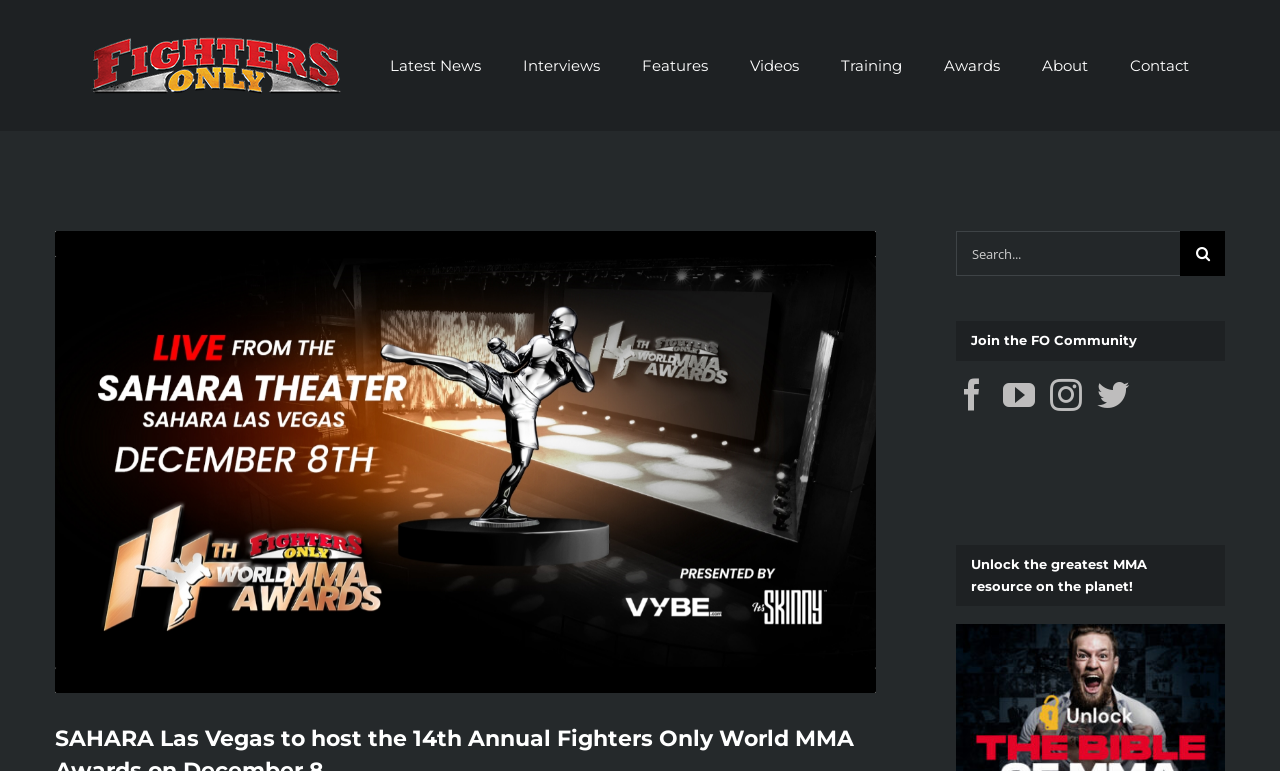Find and indicate the bounding box coordinates of the region you should select to follow the given instruction: "Click on polygoniq xyz s.r.o.".

None